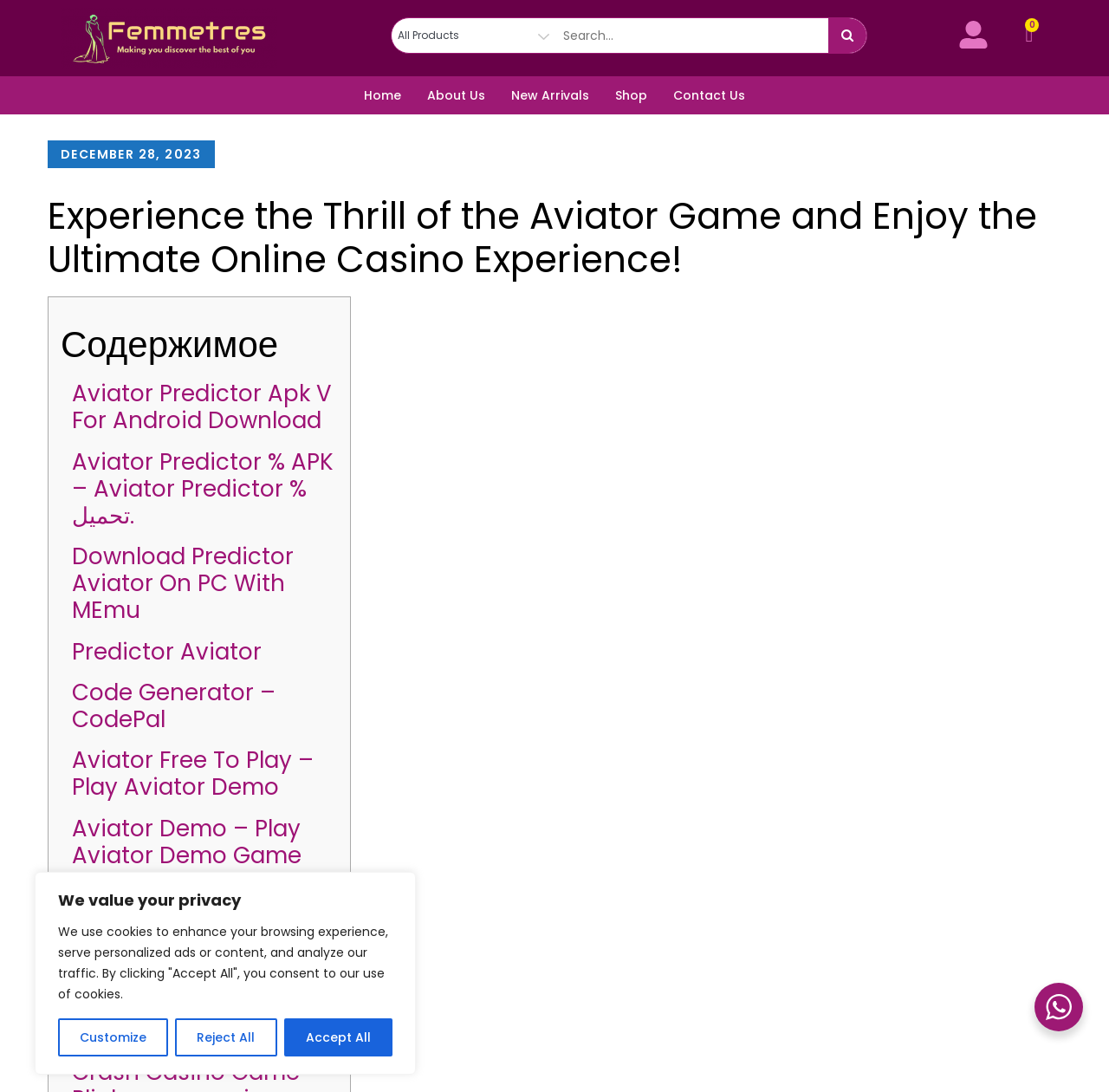What is the text on the button at the top right corner?
Refer to the screenshot and respond with a concise word or phrase.

Accept All